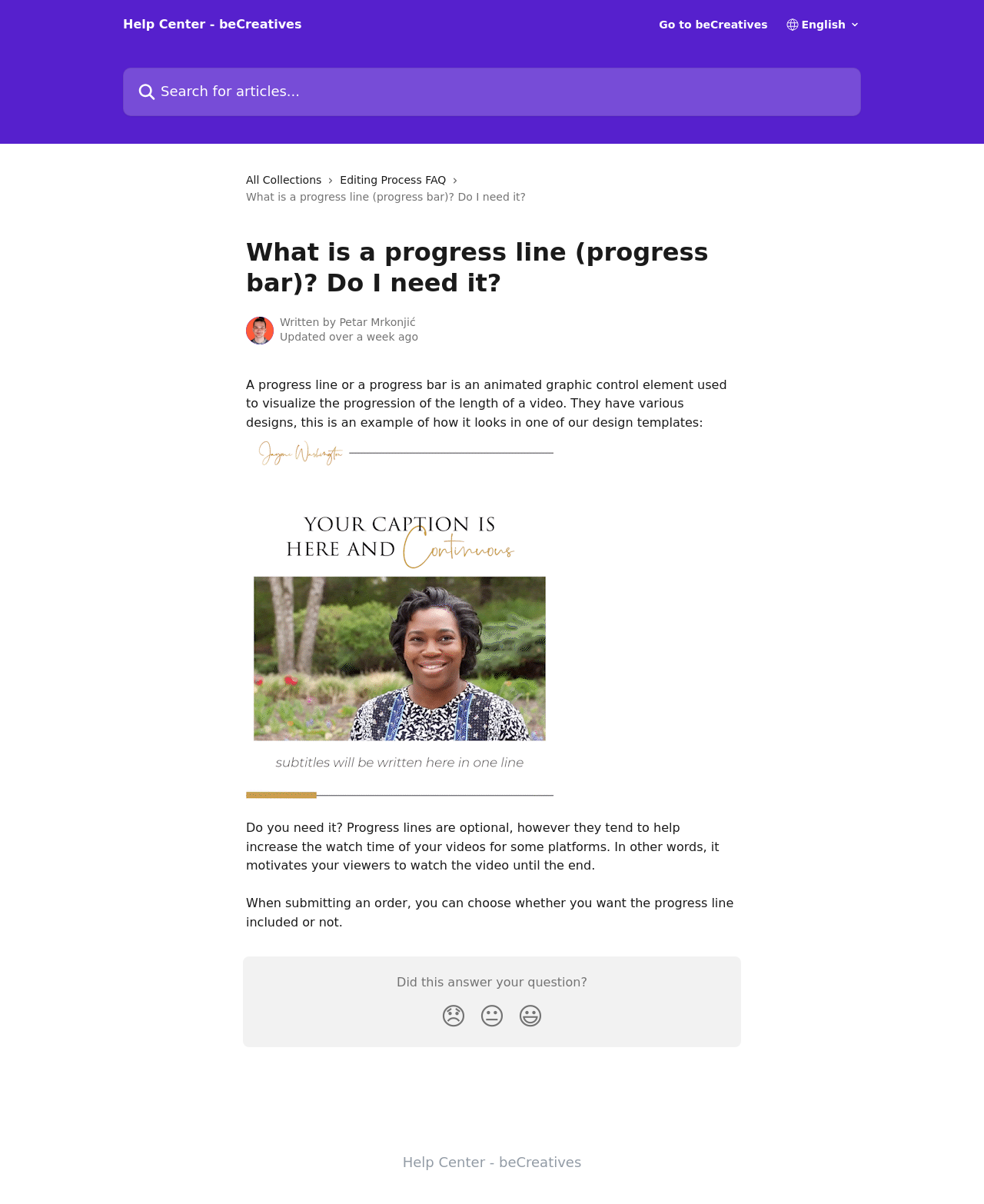Determine the bounding box coordinates of the section I need to click to execute the following instruction: "Click on the 'CONTACT US' link". Provide the coordinates as four float numbers between 0 and 1, i.e., [left, top, right, bottom].

None